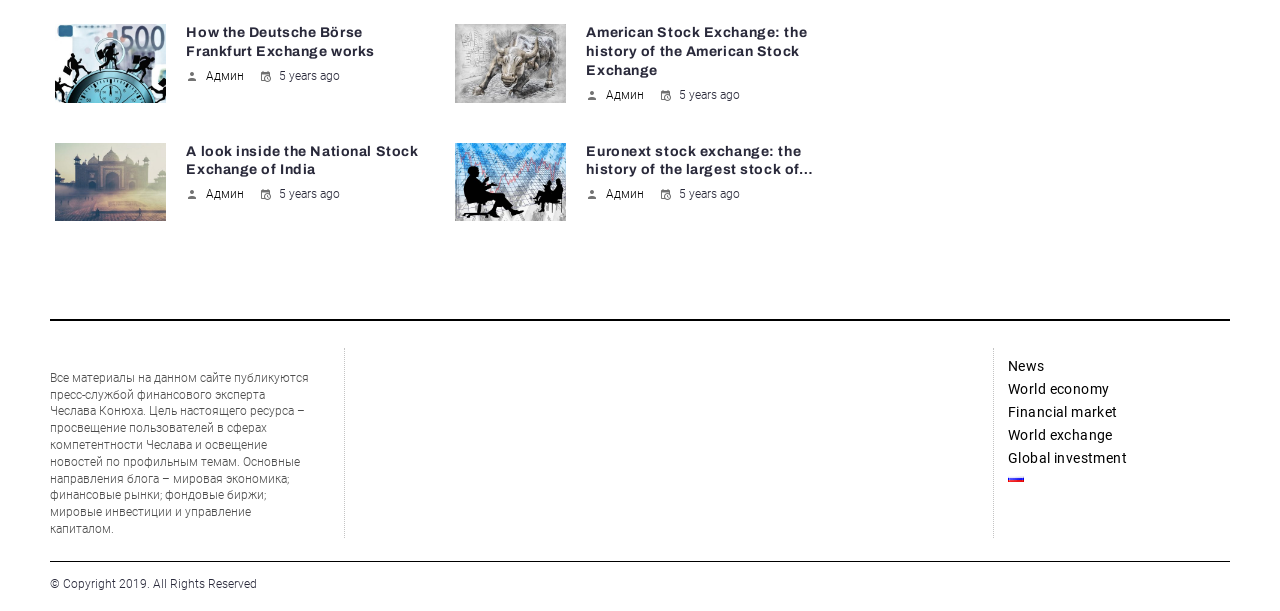Please identify the bounding box coordinates of the clickable element to fulfill the following instruction: "Click on the link to learn about the Deutsche Börse Frankfurt Exchange". The coordinates should be four float numbers between 0 and 1, i.e., [left, top, right, bottom].

[0.043, 0.04, 0.13, 0.168]